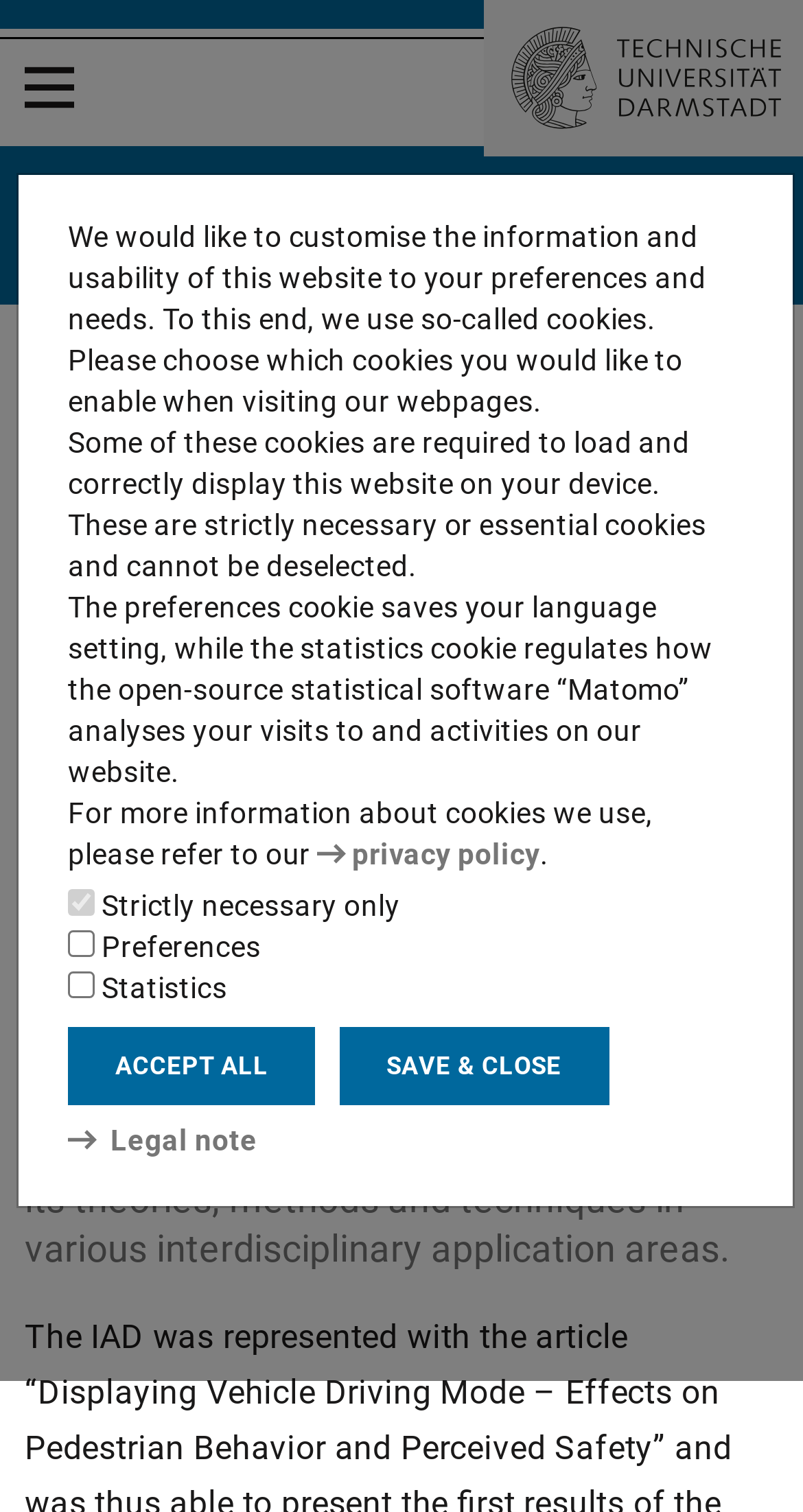Highlight the bounding box of the UI element that corresponds to this description: "Ergonomics & Human Factors".

[0.0, 0.095, 1.0, 0.202]